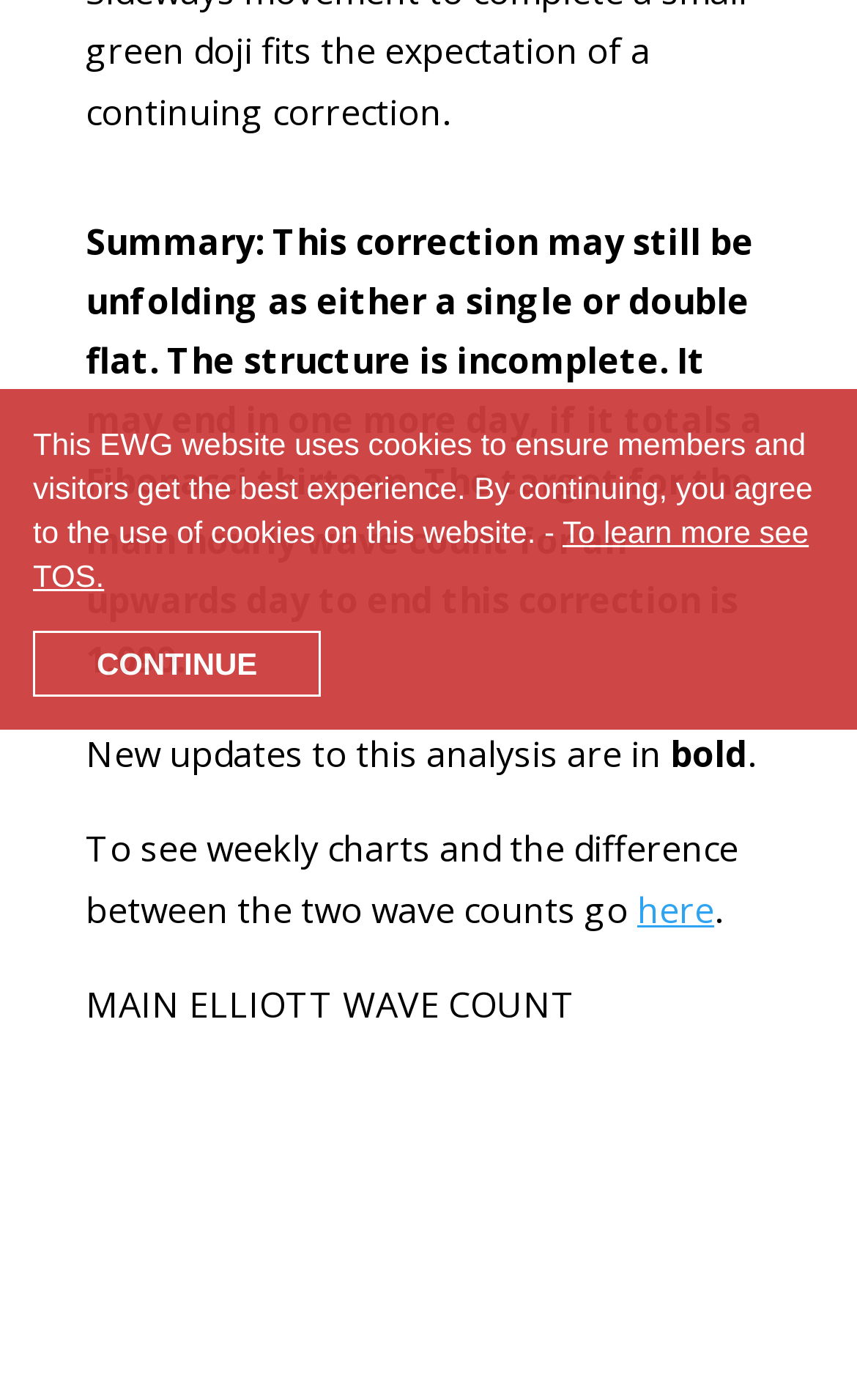For the element described, predict the bounding box coordinates as (top-left x, top-left y, bottom-right x, bottom-right y). All values should be between 0 and 1. Element description: CONTINUE

[0.038, 0.451, 0.375, 0.498]